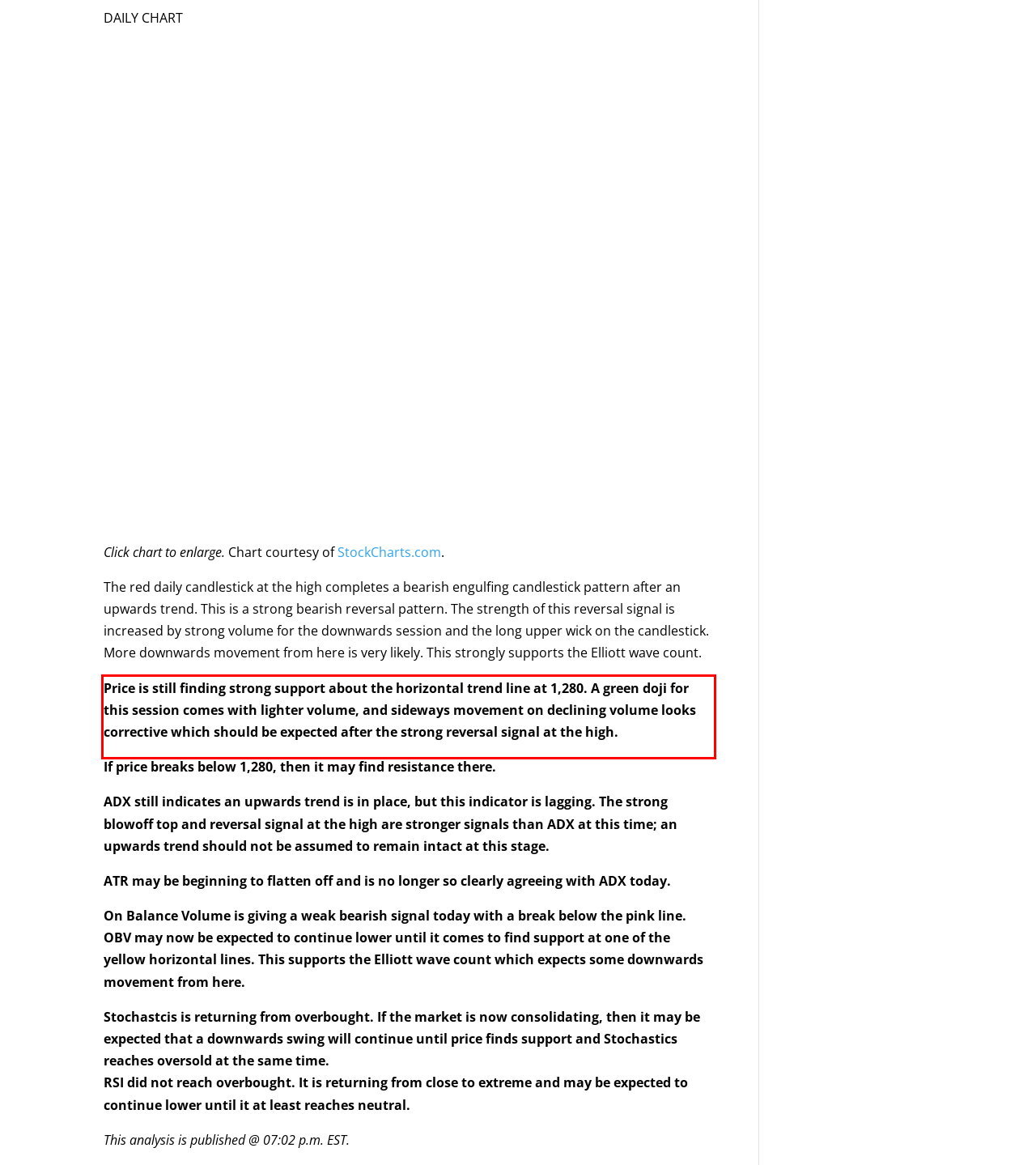You have a screenshot with a red rectangle around a UI element. Recognize and extract the text within this red bounding box using OCR.

Price is still finding strong support about the horizontal trend line at 1,280. A green doji for this session comes with lighter volume, and sideways movement on declining volume looks corrective which should be expected after the strong reversal signal at the high.